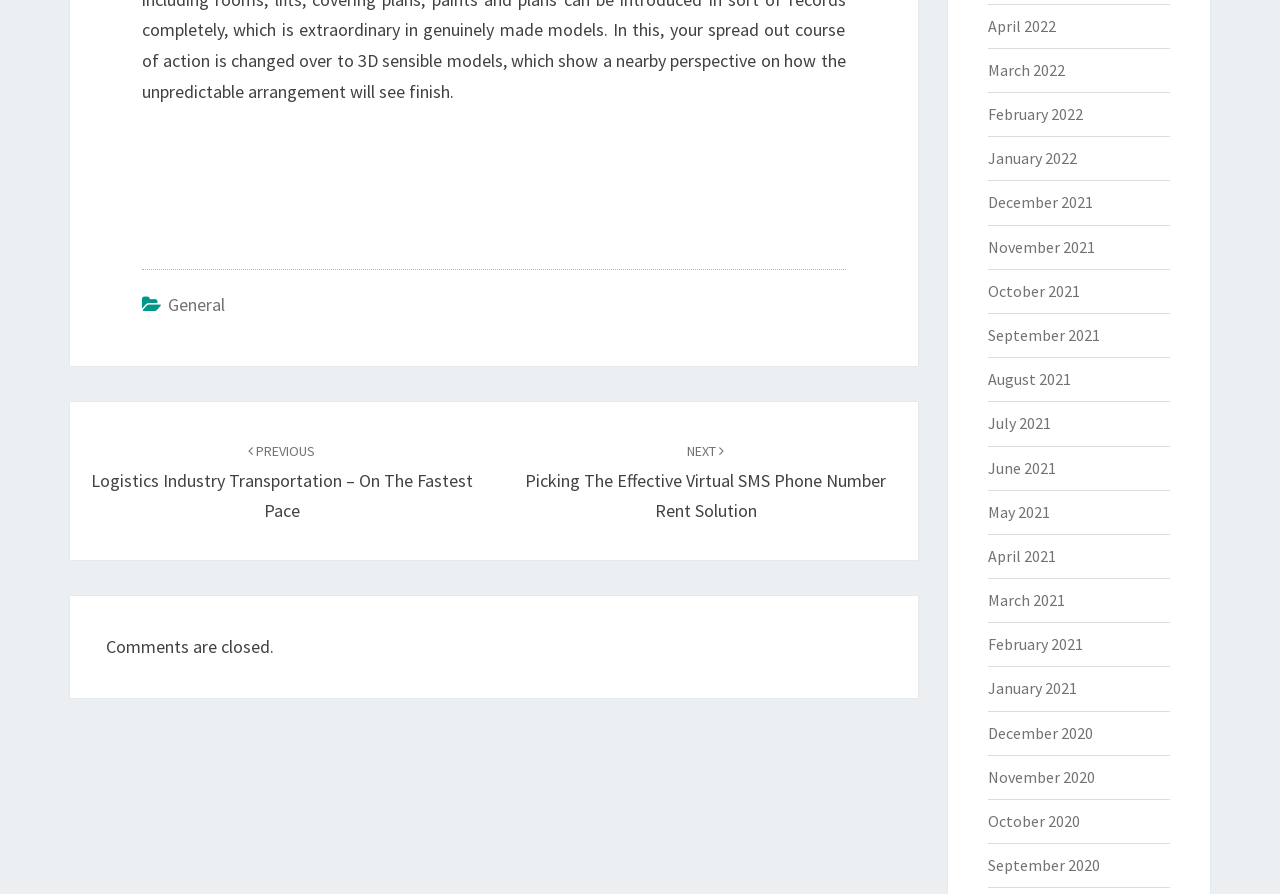Provide the bounding box coordinates for the UI element that is described as: "December 2020".

[0.771, 0.808, 0.854, 0.831]